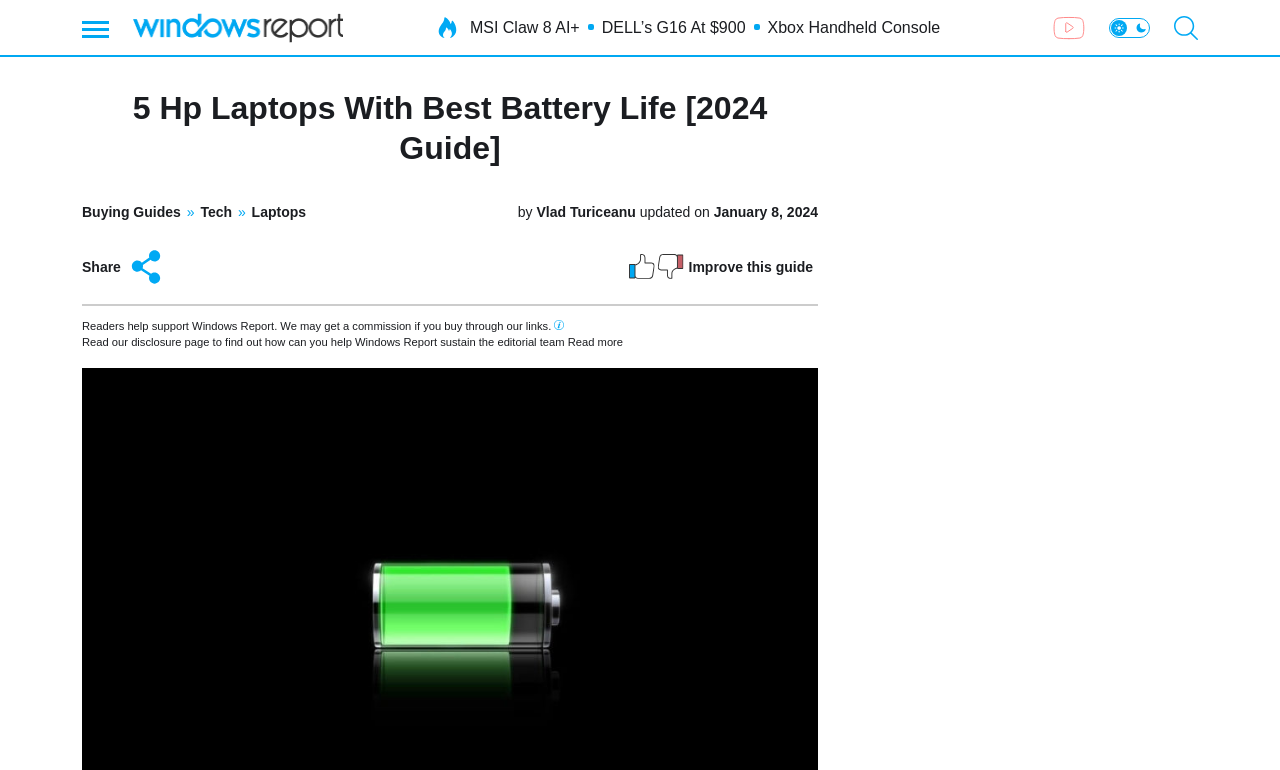Provide a one-word or short-phrase response to the question:
Who is the author of the article?

Vlad Turiceanu